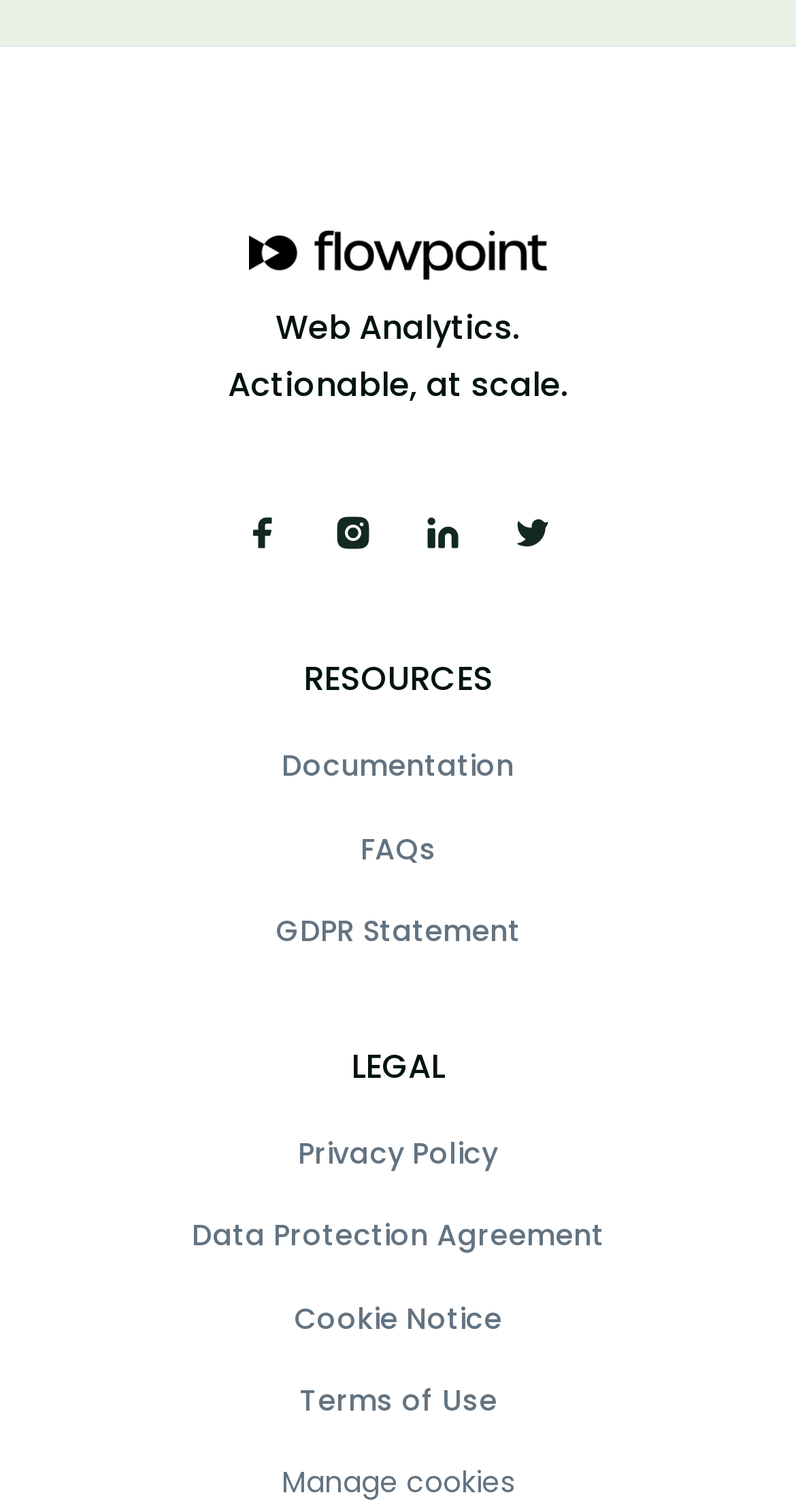What social media platforms are linked?
Refer to the image and give a detailed response to the question.

The social media platforms linked can be determined by looking at the link elements with the text 'FaceBook', 'Instagram', 'Linkedin', and 'Twitter', which are accompanied by button elements with the same text, indicating that they are links to the respective social media platforms.